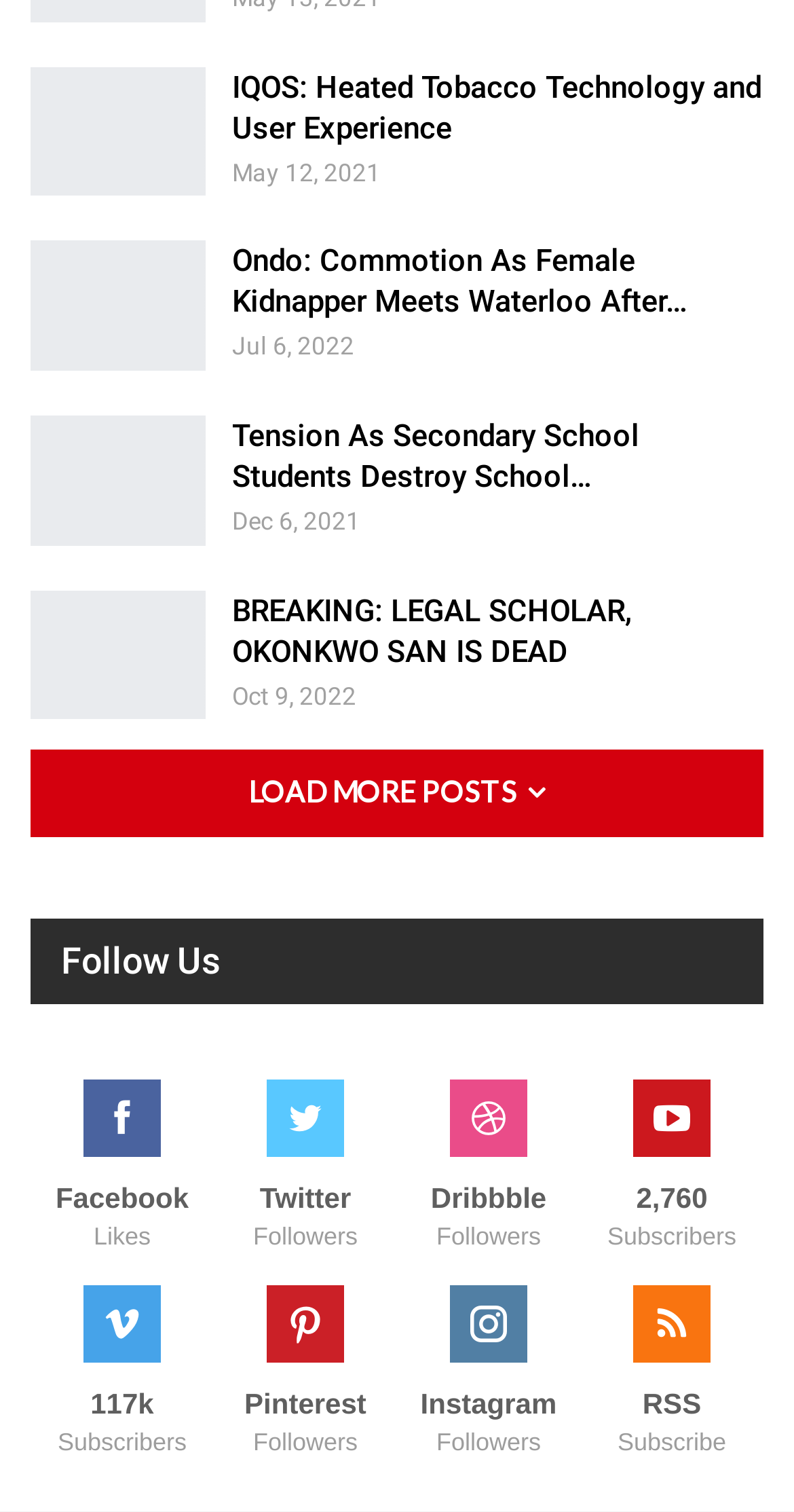Identify the bounding box coordinates of the element to click to follow this instruction: 'Check the latest post date'. Ensure the coordinates are four float values between 0 and 1, provided as [left, top, right, bottom].

[0.292, 0.451, 0.449, 0.47]